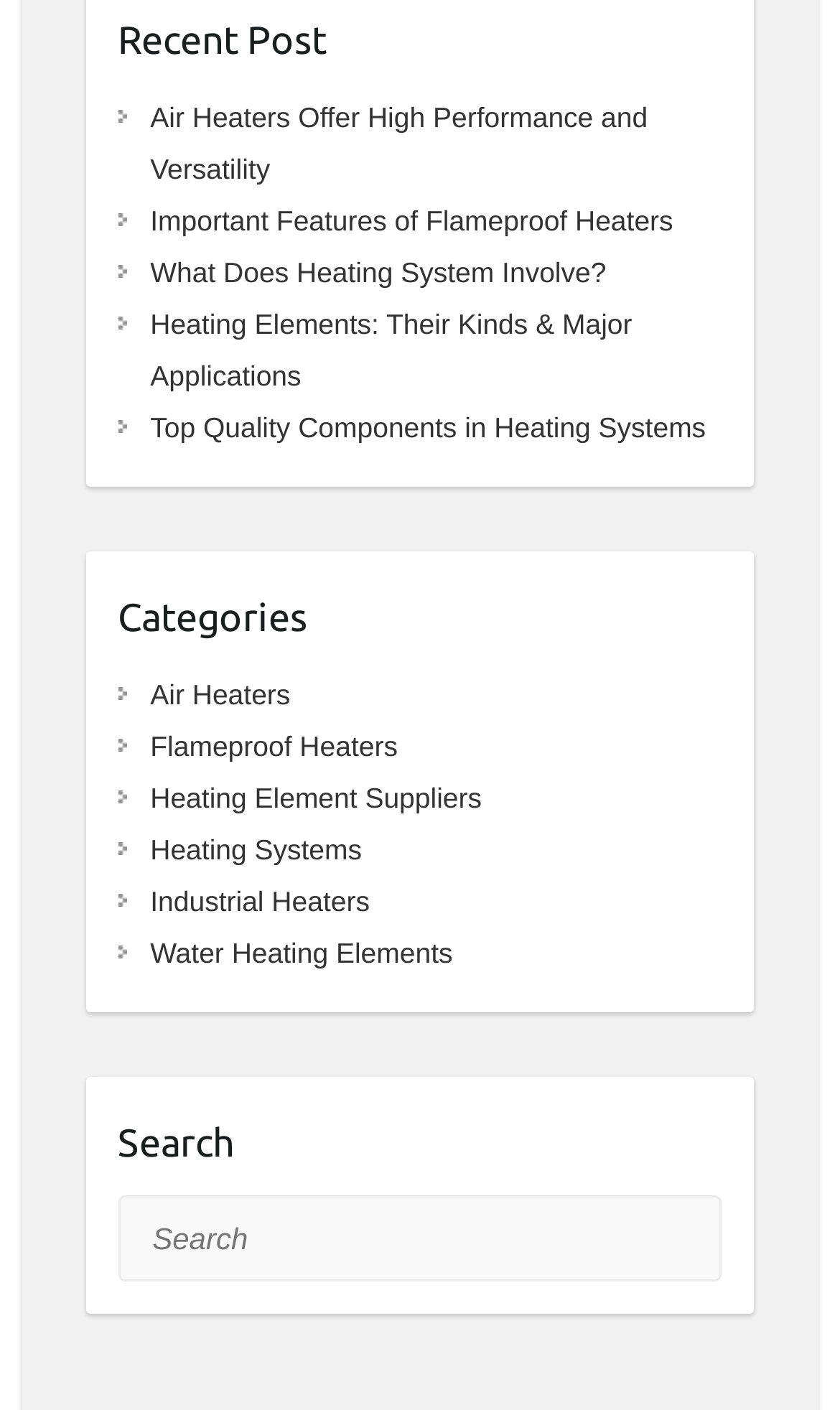Please give a short response to the question using one word or a phrase:
What is the topic of the webpage?

Heating Systems